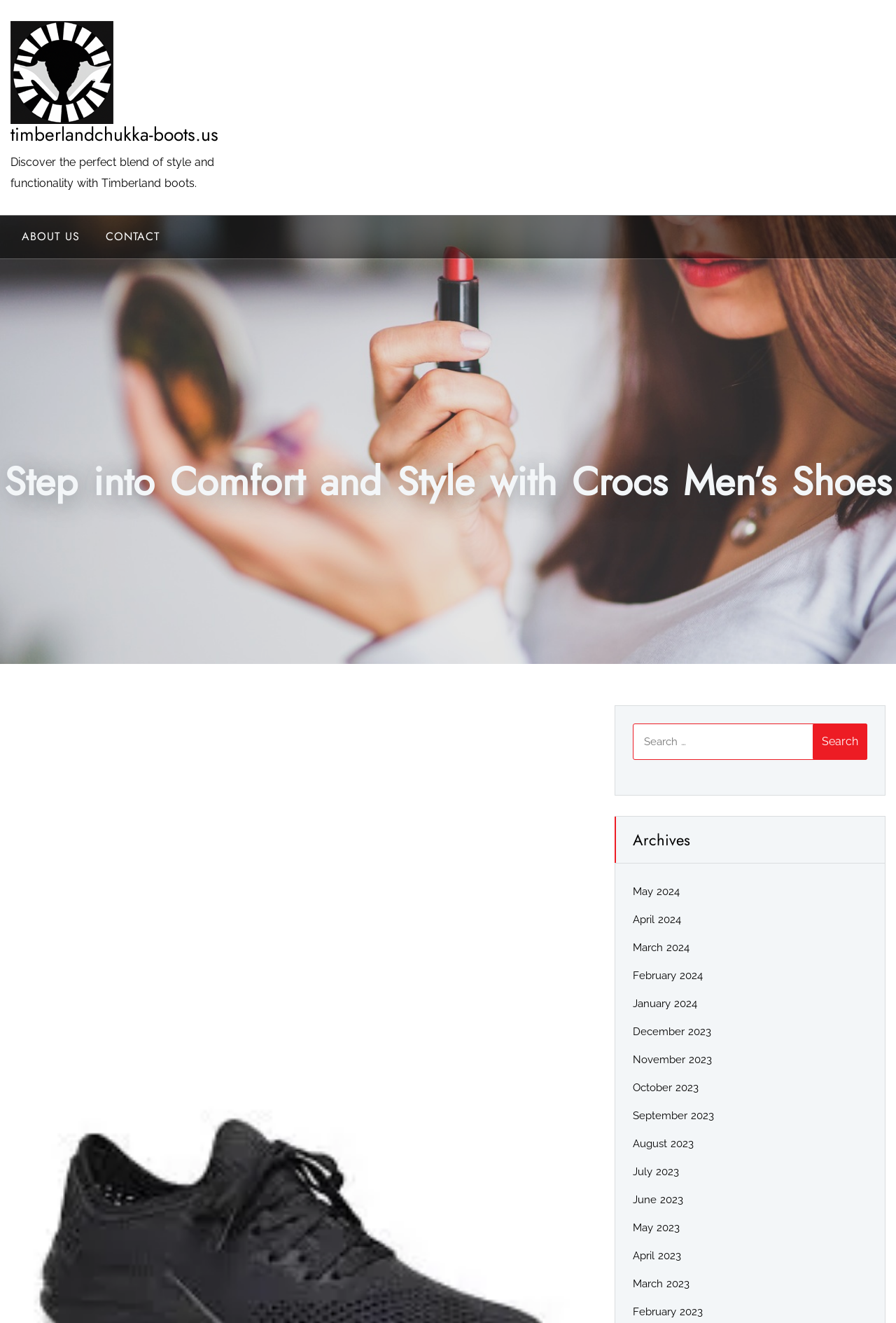Identify the bounding box coordinates of the section that should be clicked to achieve the task described: "Discover the perfect blend of style and functionality with Timberland boots".

[0.012, 0.117, 0.239, 0.143]